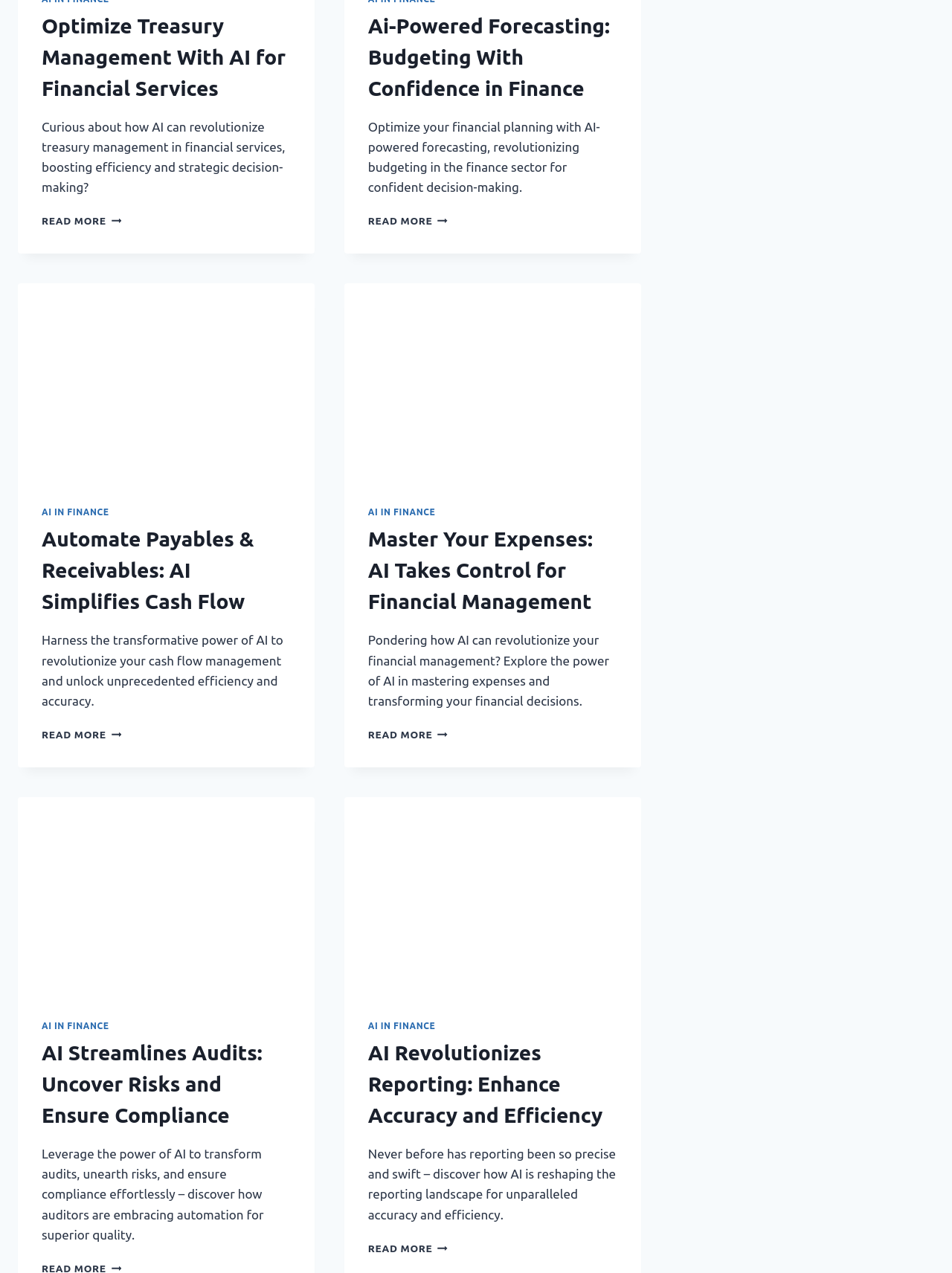How many sections are there on this webpage?
Please use the image to deliver a detailed and complete answer.

By analyzing the structure of the webpage, I can see that there are five distinct sections, each with its own heading and content, which are separated by clear visual boundaries and have distinct topics related to AI in finance.